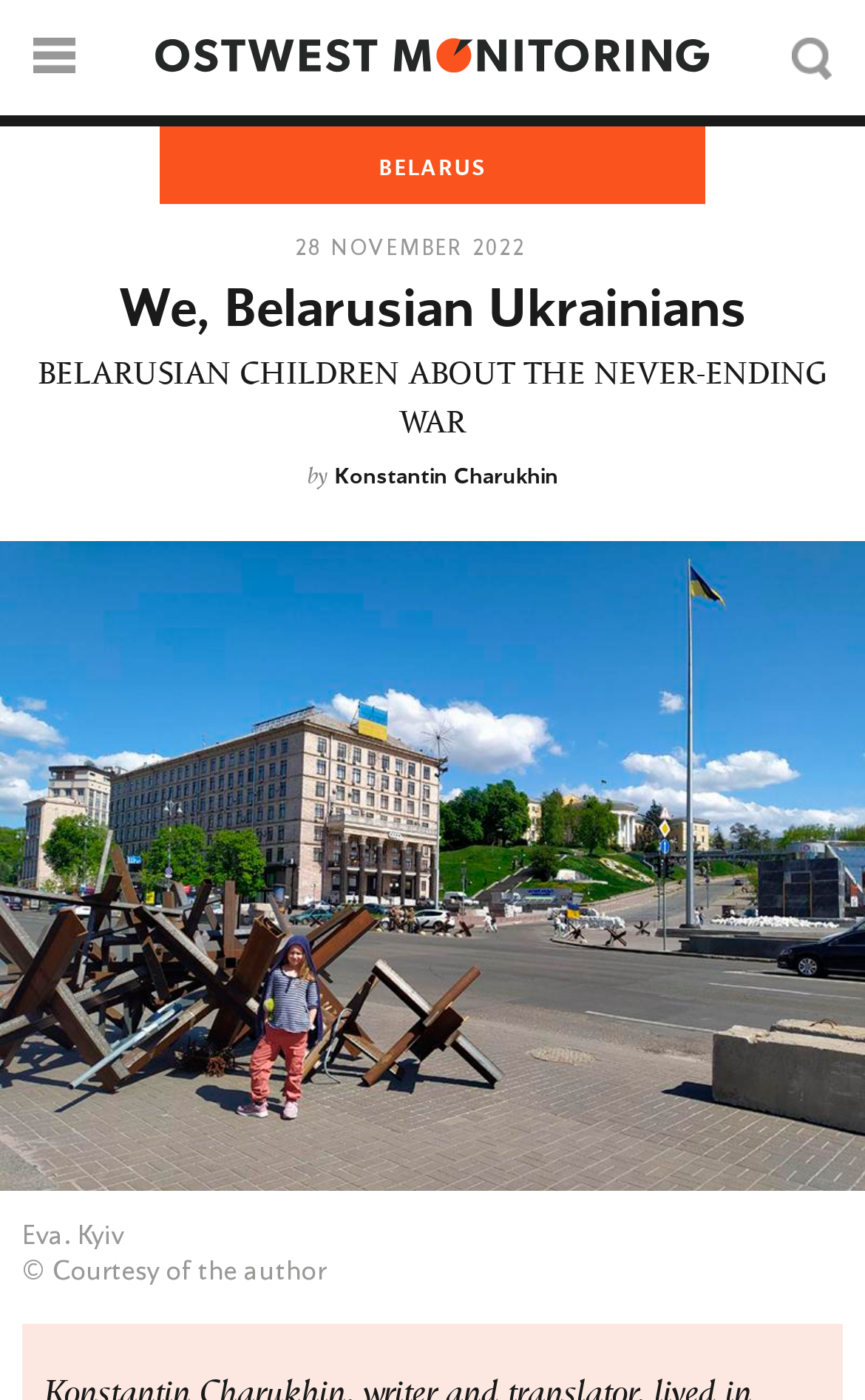Bounding box coordinates should be provided in the format (top-left x, top-left y, bottom-right x, bottom-right y) with all values between 0 and 1. Identify the bounding box for this UI element: Belarus

[0.185, 0.09, 0.815, 0.146]